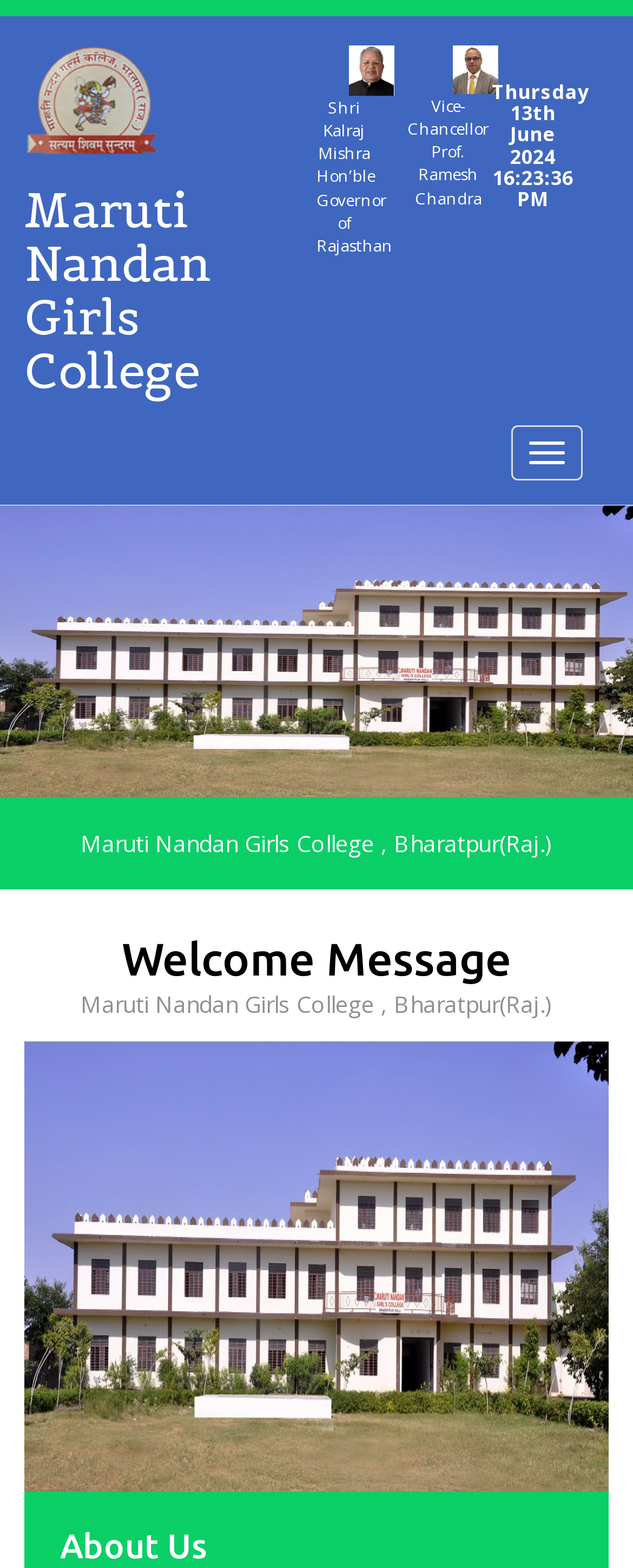Provide a one-word or short-phrase response to the question:
What is the name of the college?

Maruti Nandan Girls College